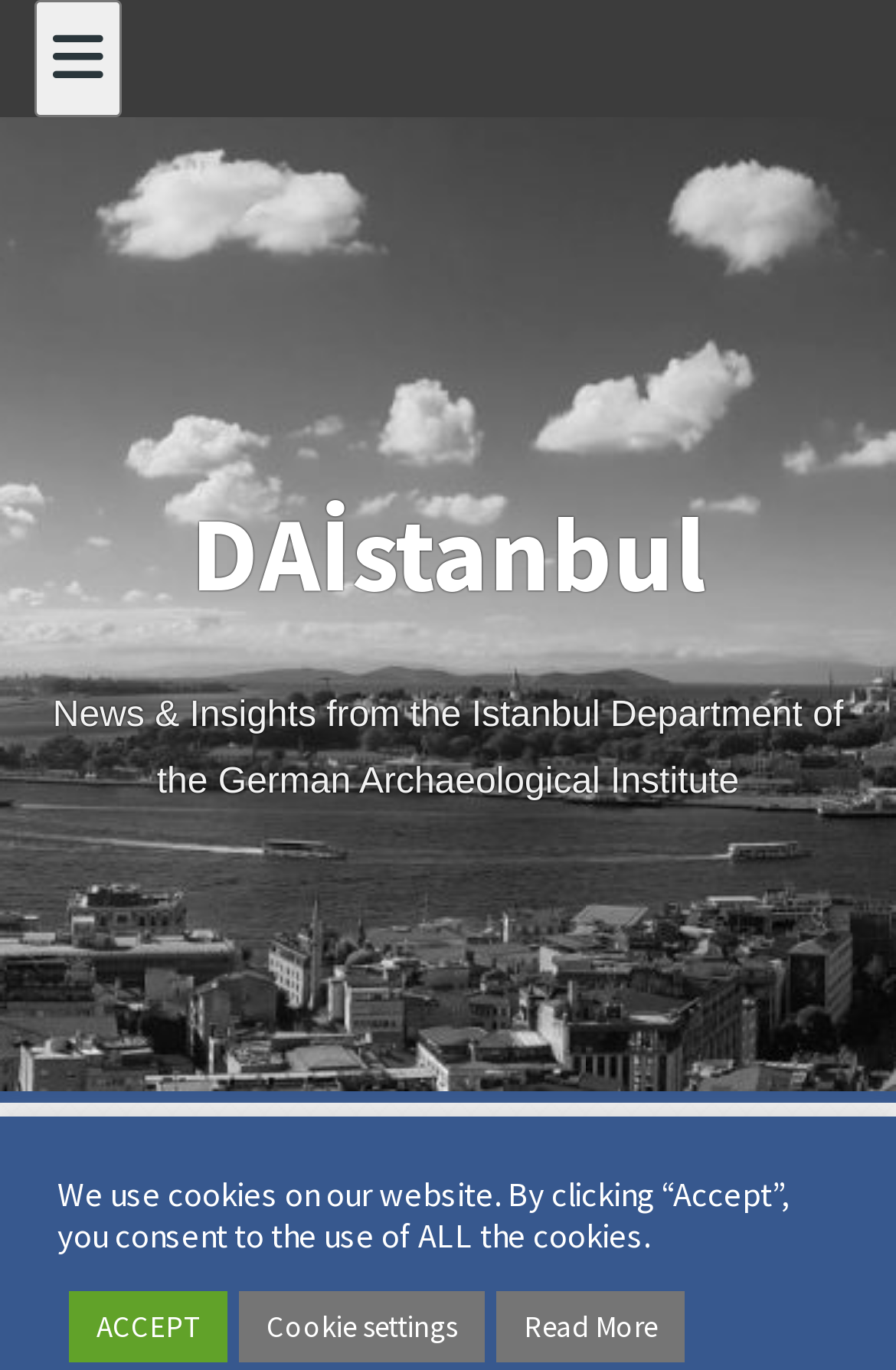What is the topic of the webpage?
Based on the screenshot, provide a one-word or short-phrase response.

News & Insights